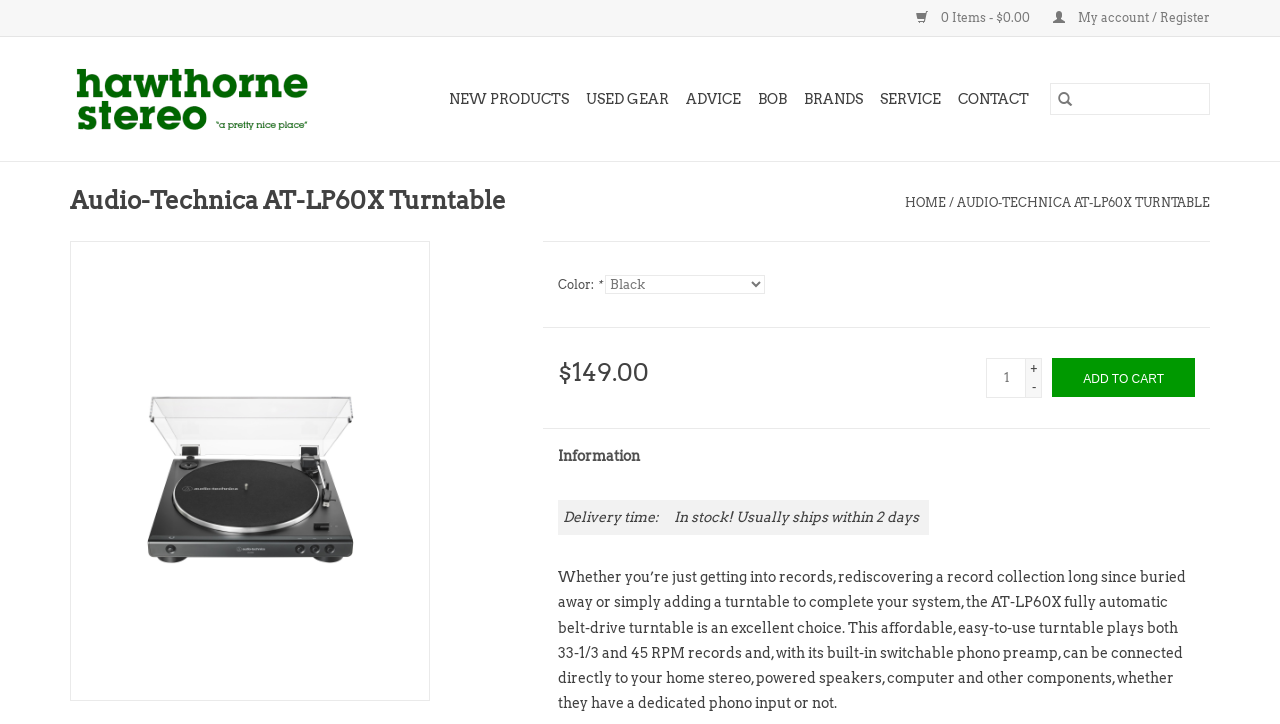Please specify the bounding box coordinates of the region to click in order to perform the following instruction: "View my account".

[0.807, 0.014, 0.945, 0.035]